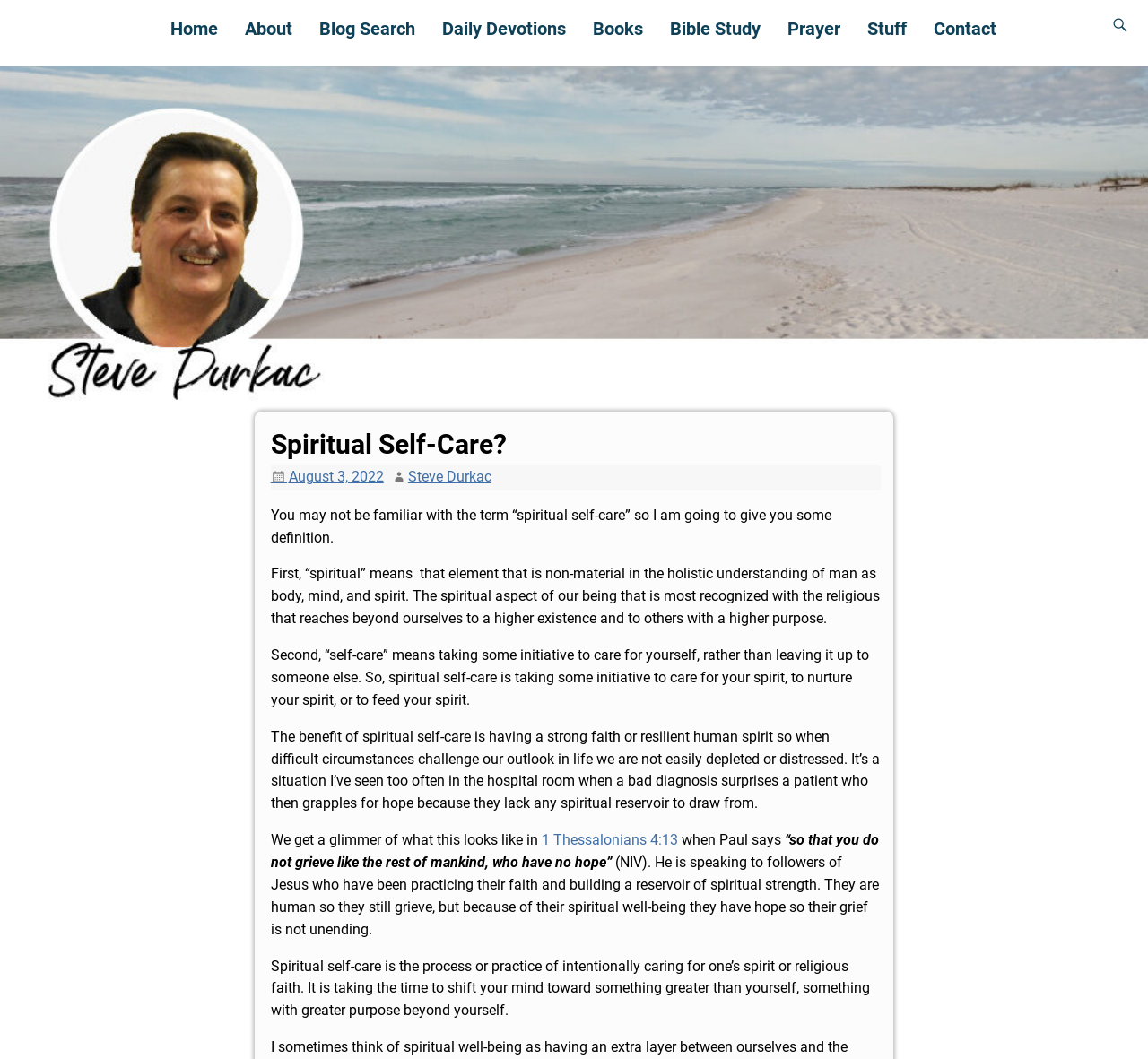Identify the bounding box coordinates for the region of the element that should be clicked to carry out the instruction: "visit the blog search page". The bounding box coordinates should be four float numbers between 0 and 1, i.e., [left, top, right, bottom].

[0.266, 0.008, 0.373, 0.046]